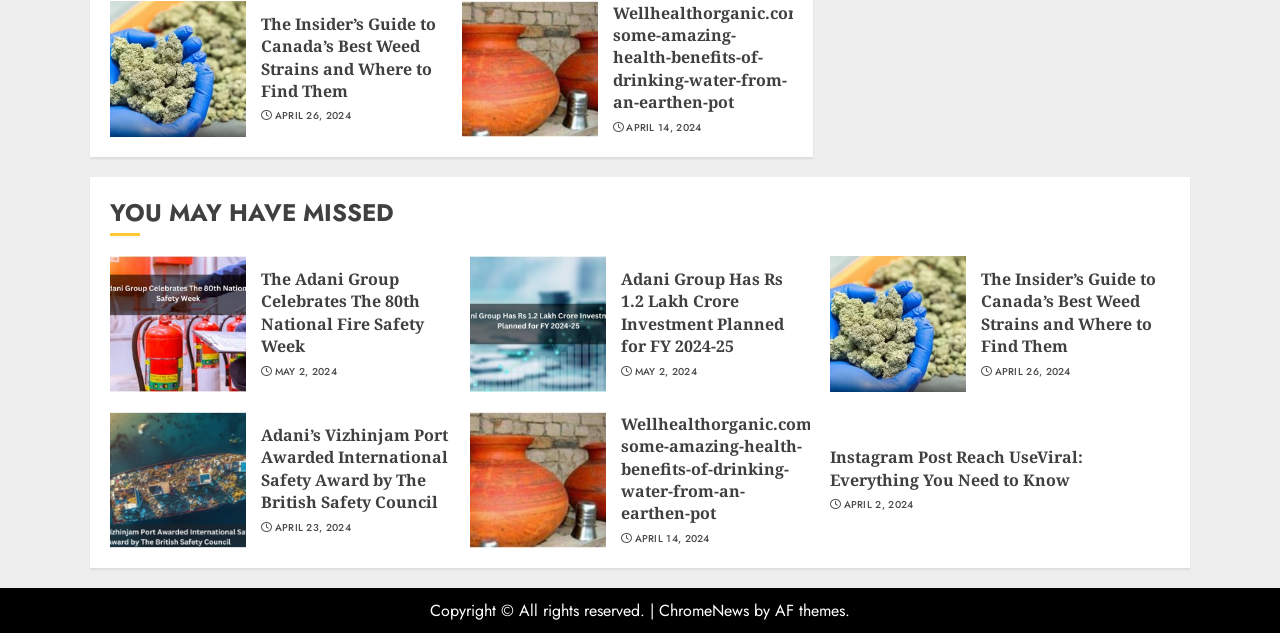Indicate the bounding box coordinates of the element that needs to be clicked to satisfy the following instruction: "Read the article about Canada's best weed strains". The coordinates should be four float numbers between 0 and 1, i.e., [left, top, right, bottom].

[0.204, 0.02, 0.345, 0.162]